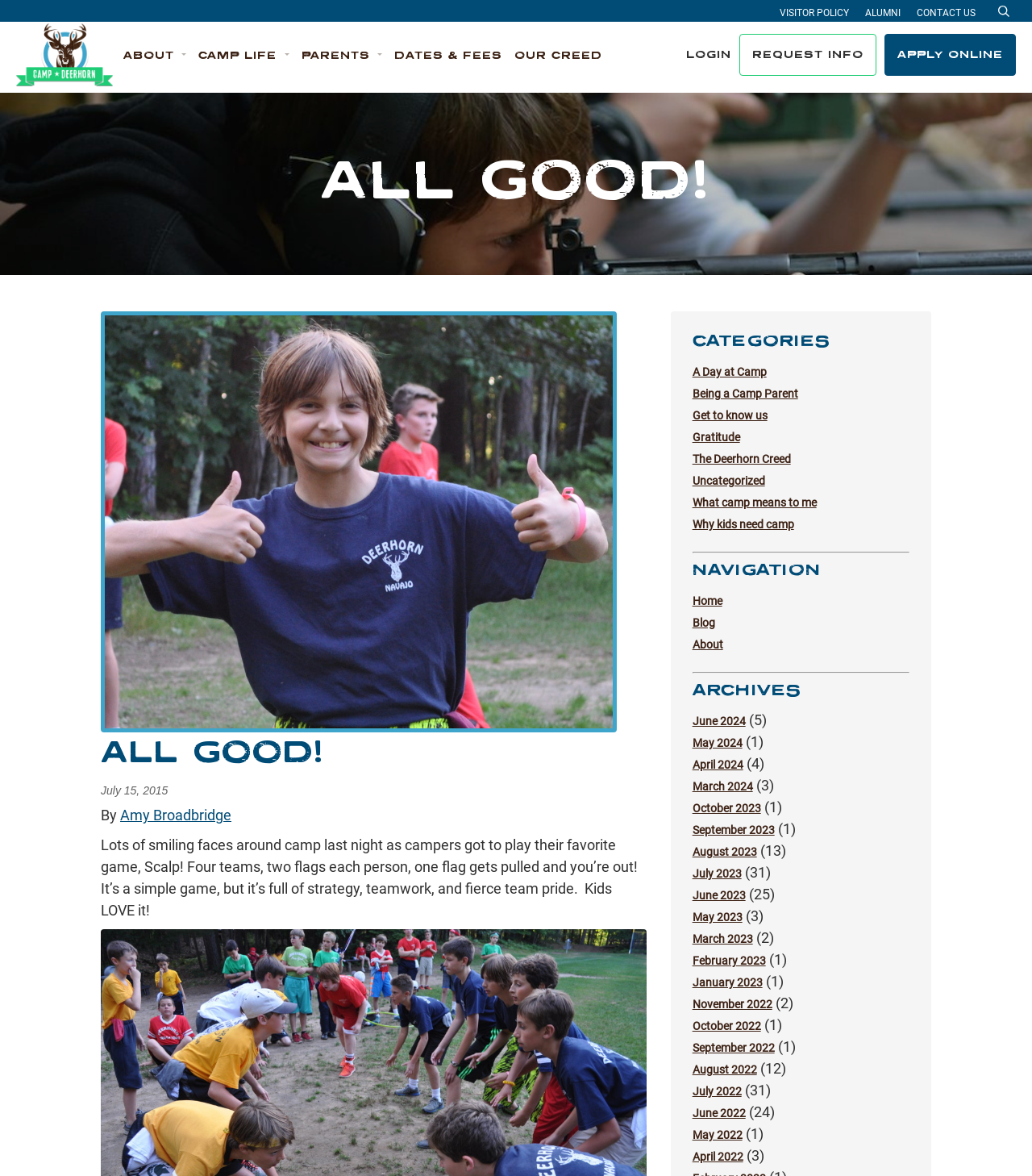Provide a thorough and detailed response to the question by examining the image: 
What is the date of the blog post?

The date of the blog post can be found near the top of the webpage, where it says 'July 15, 2015'. This is the date when the blog post was published.